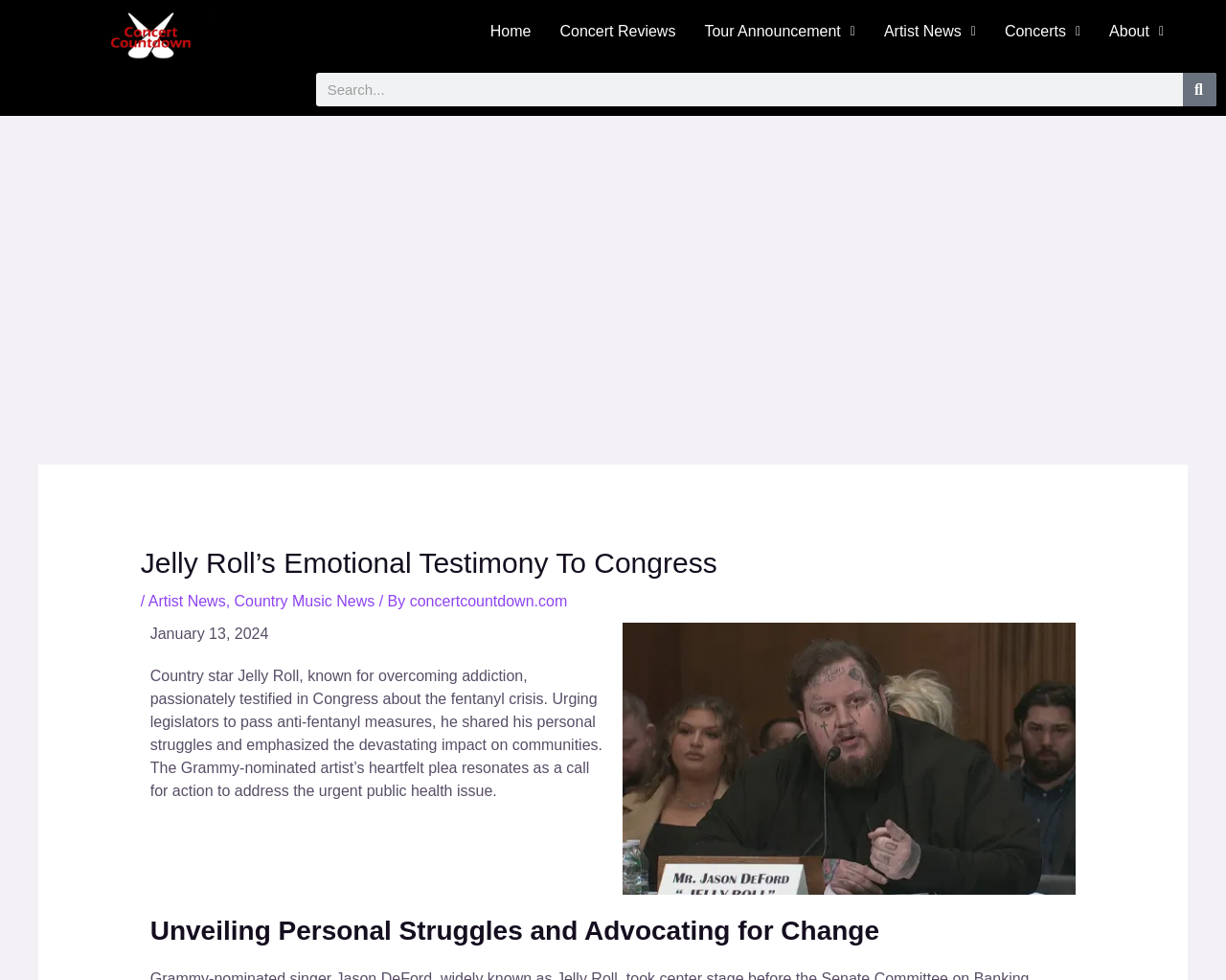Using the provided element description: "concertcountdown.com", determine the bounding box coordinates of the corresponding UI element in the screenshot.

[0.334, 0.312, 0.463, 0.329]